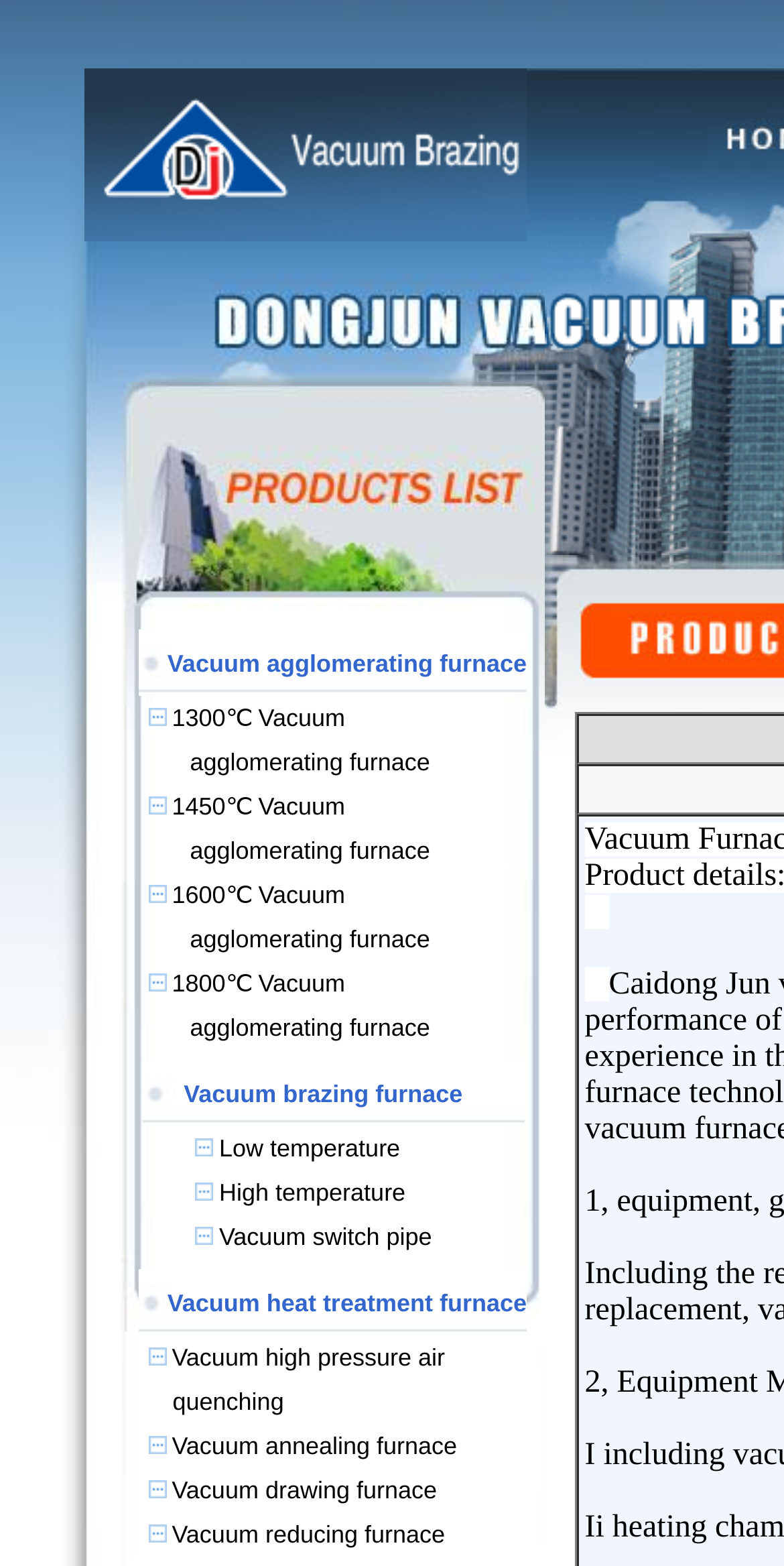Determine the bounding box coordinates of the clickable element to achieve the following action: 'Learn about the 'Vacuum heat treatment furnace''. Provide the coordinates as four float values between 0 and 1, formatted as [left, top, right, bottom].

[0.192, 0.817, 0.672, 0.846]